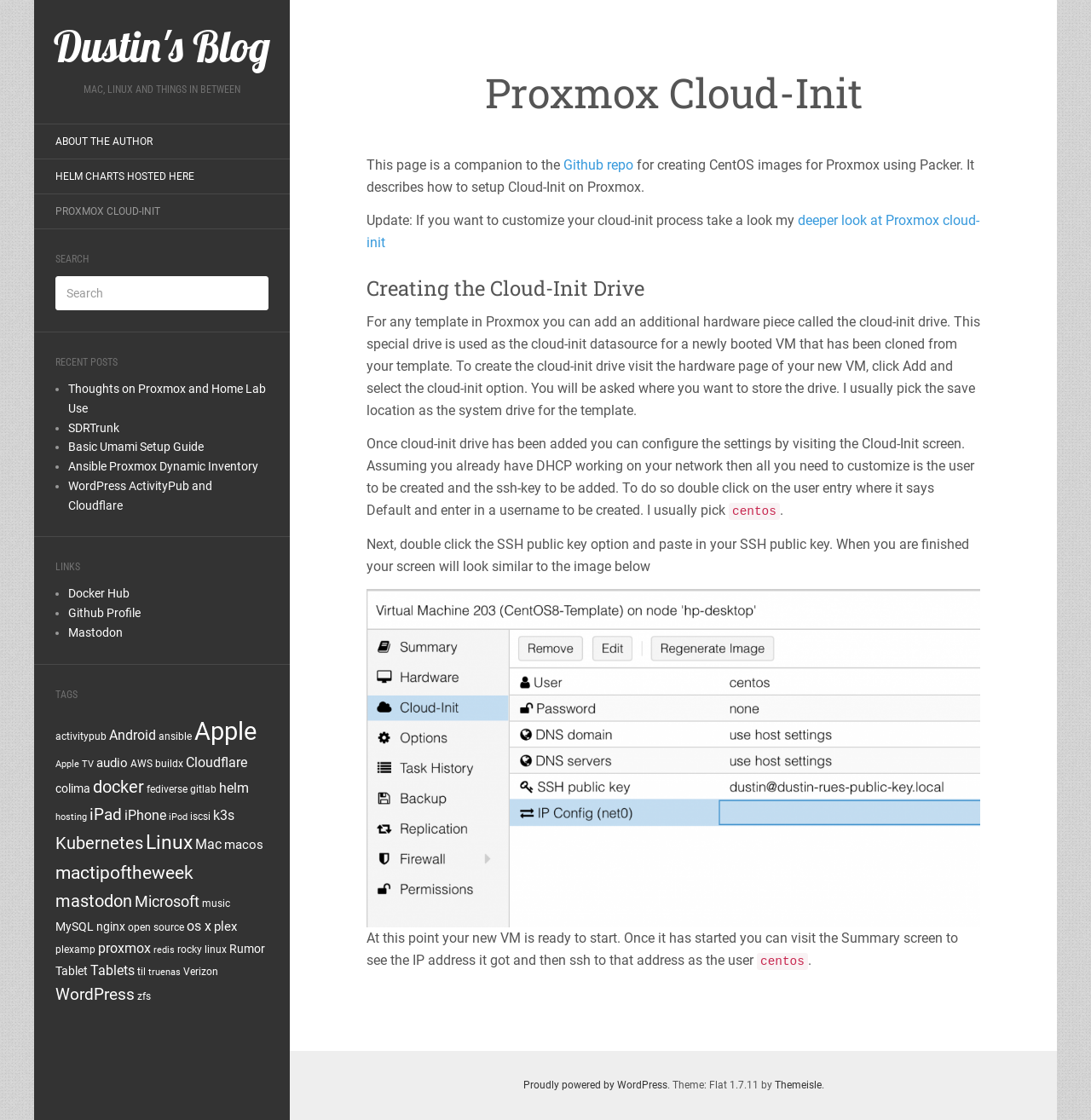Please identify the bounding box coordinates of the element's region that needs to be clicked to fulfill the following instruction: "search for something". The bounding box coordinates should consist of four float numbers between 0 and 1, i.e., [left, top, right, bottom].

[0.051, 0.247, 0.246, 0.277]